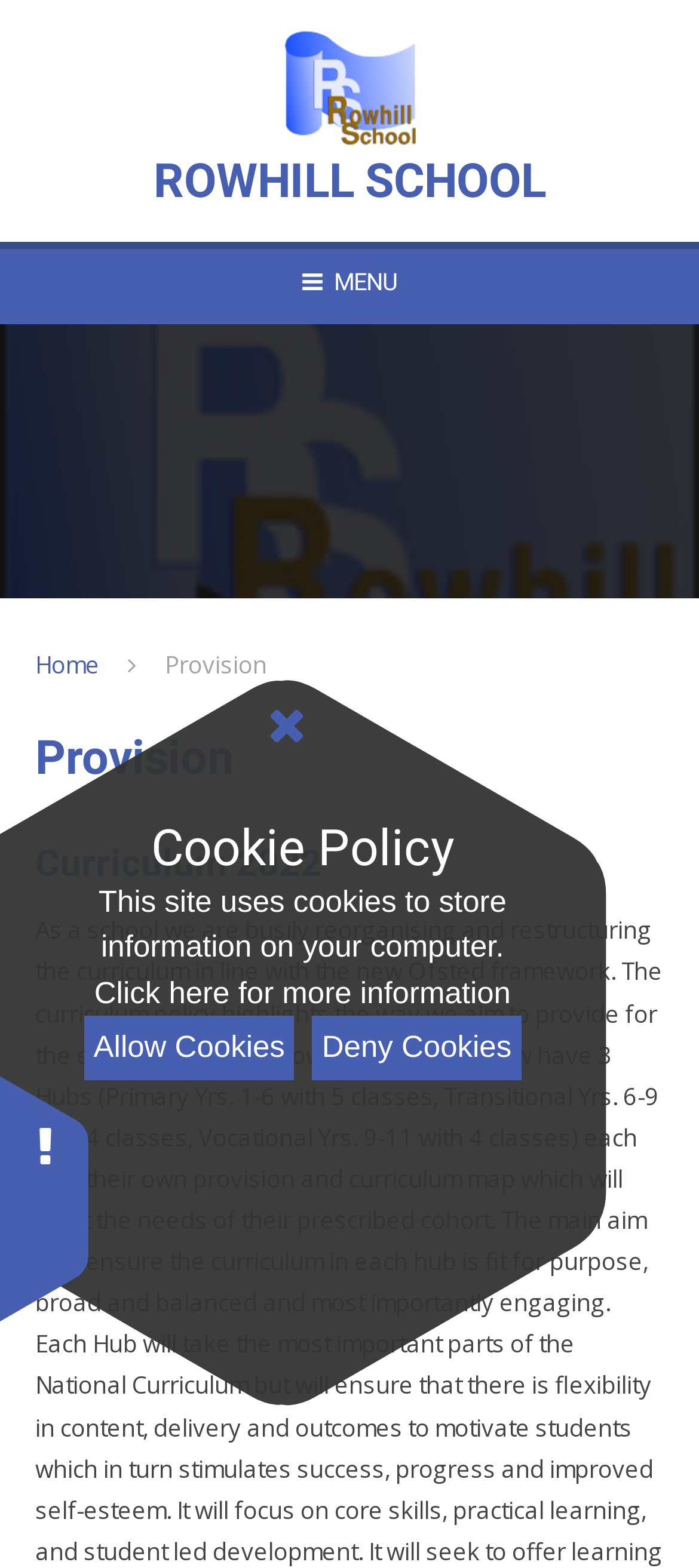Please locate the bounding box coordinates of the element that should be clicked to achieve the given instruction: "Toggle the mobile menu".

[0.0, 0.154, 1.0, 0.206]